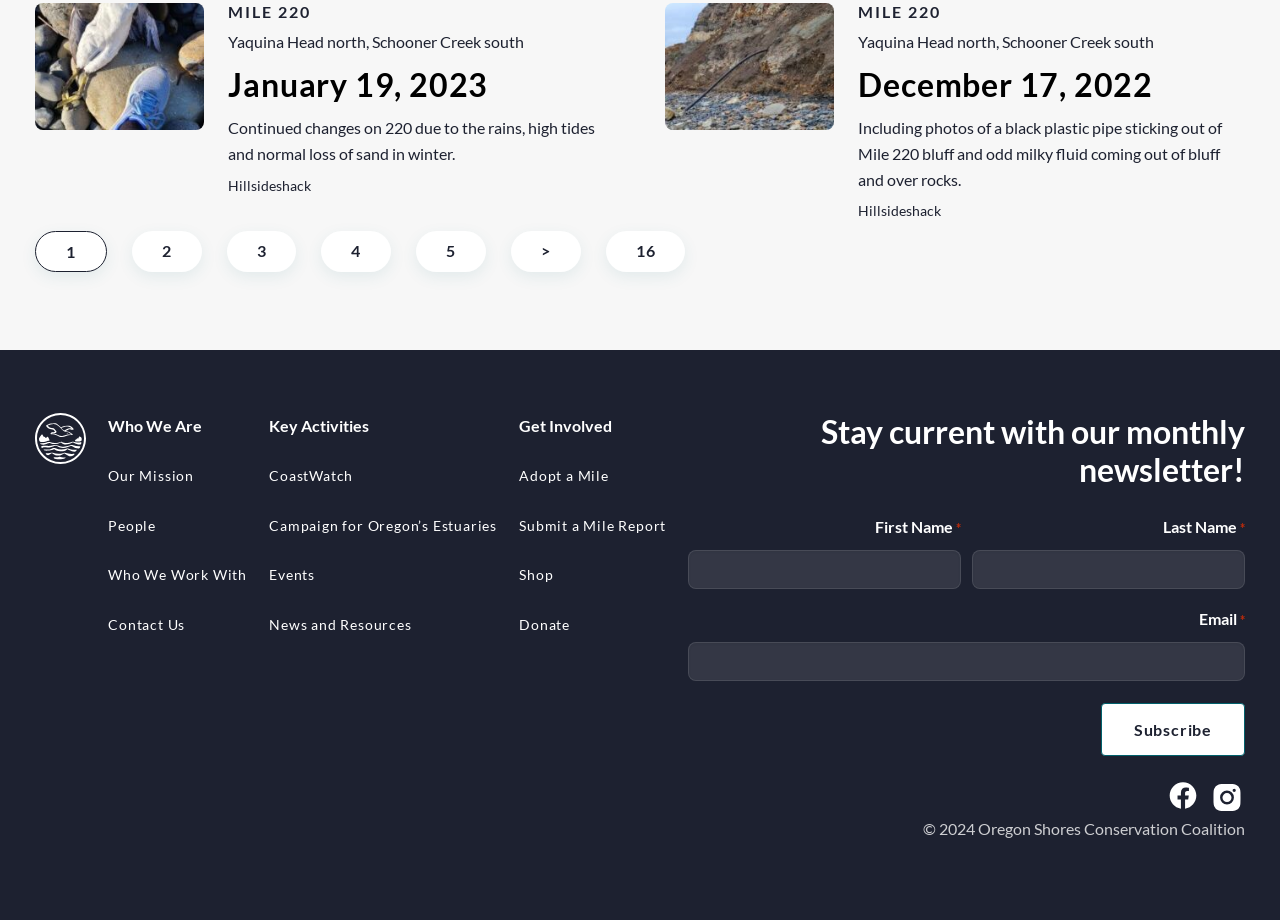Please find the bounding box coordinates of the element that you should click to achieve the following instruction: "Click the 'Next Page' link". The coordinates should be presented as four float numbers between 0 and 1: [left, top, right, bottom].

[0.399, 0.251, 0.454, 0.295]